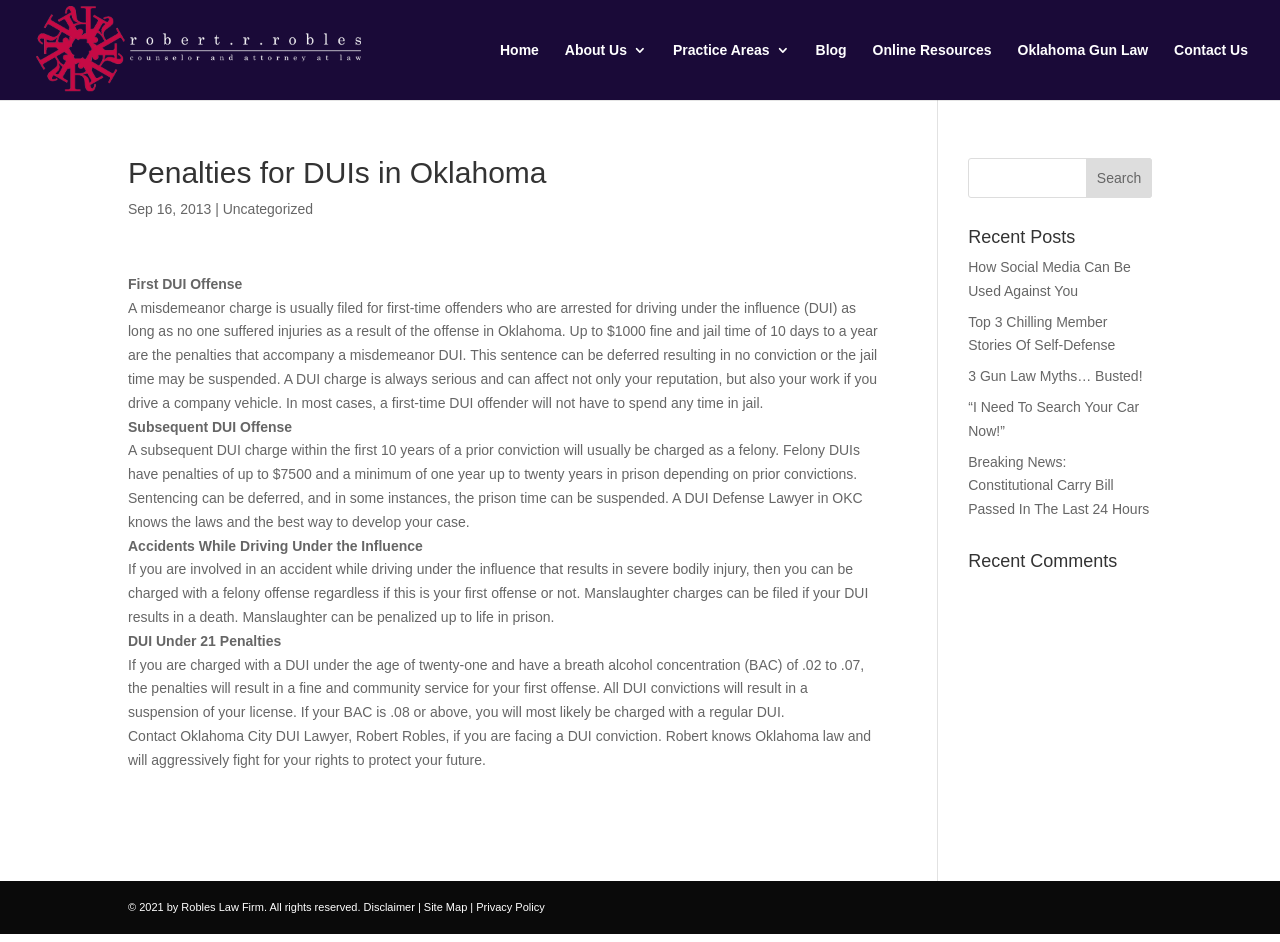What is the purpose of the search box?
Based on the screenshot, answer the question with a single word or phrase.

To search the website